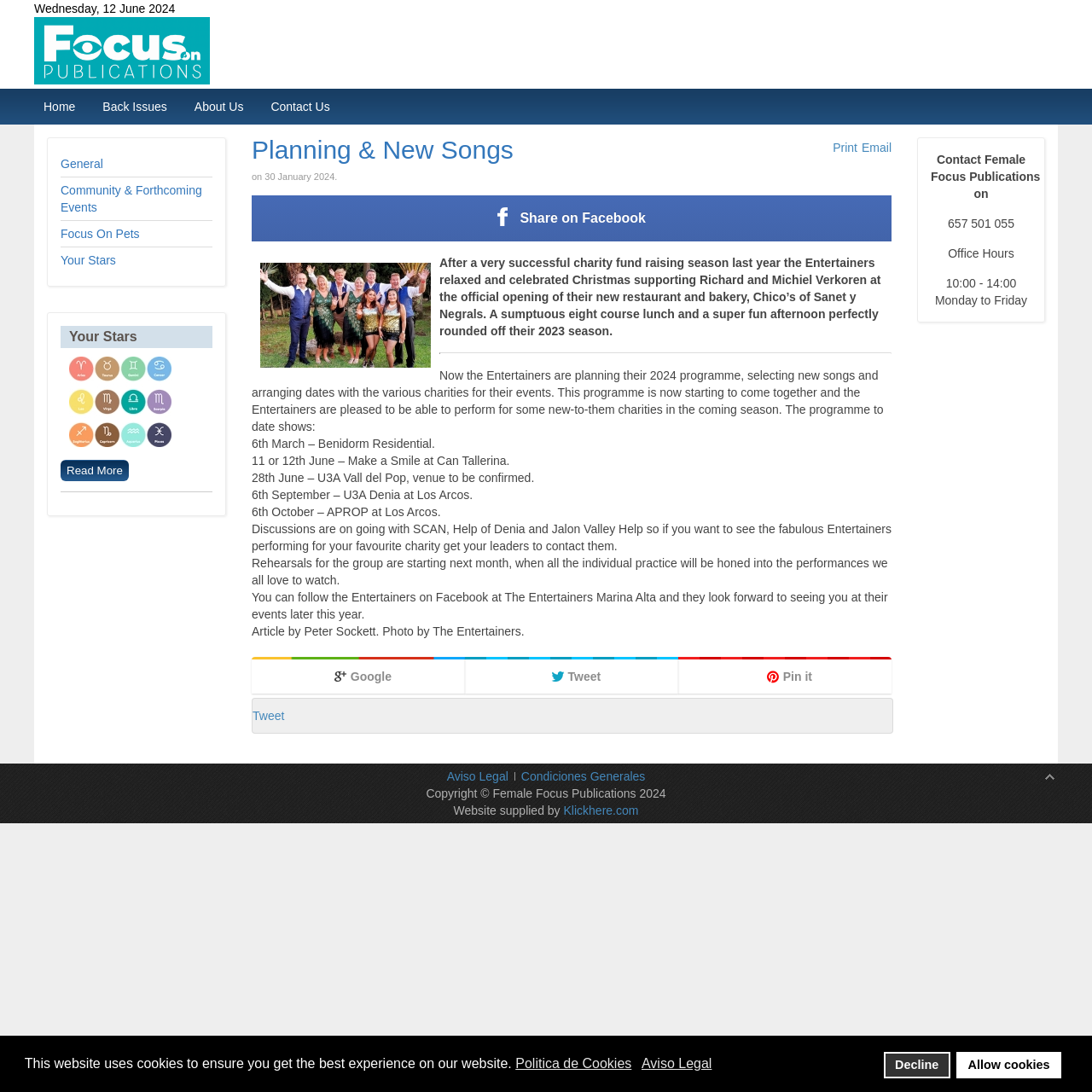Please determine the bounding box coordinates of the area that needs to be clicked to complete this task: 'Click on the 'Back Issues' link'. The coordinates must be four float numbers between 0 and 1, formatted as [left, top, right, bottom].

[0.085, 0.085, 0.162, 0.11]